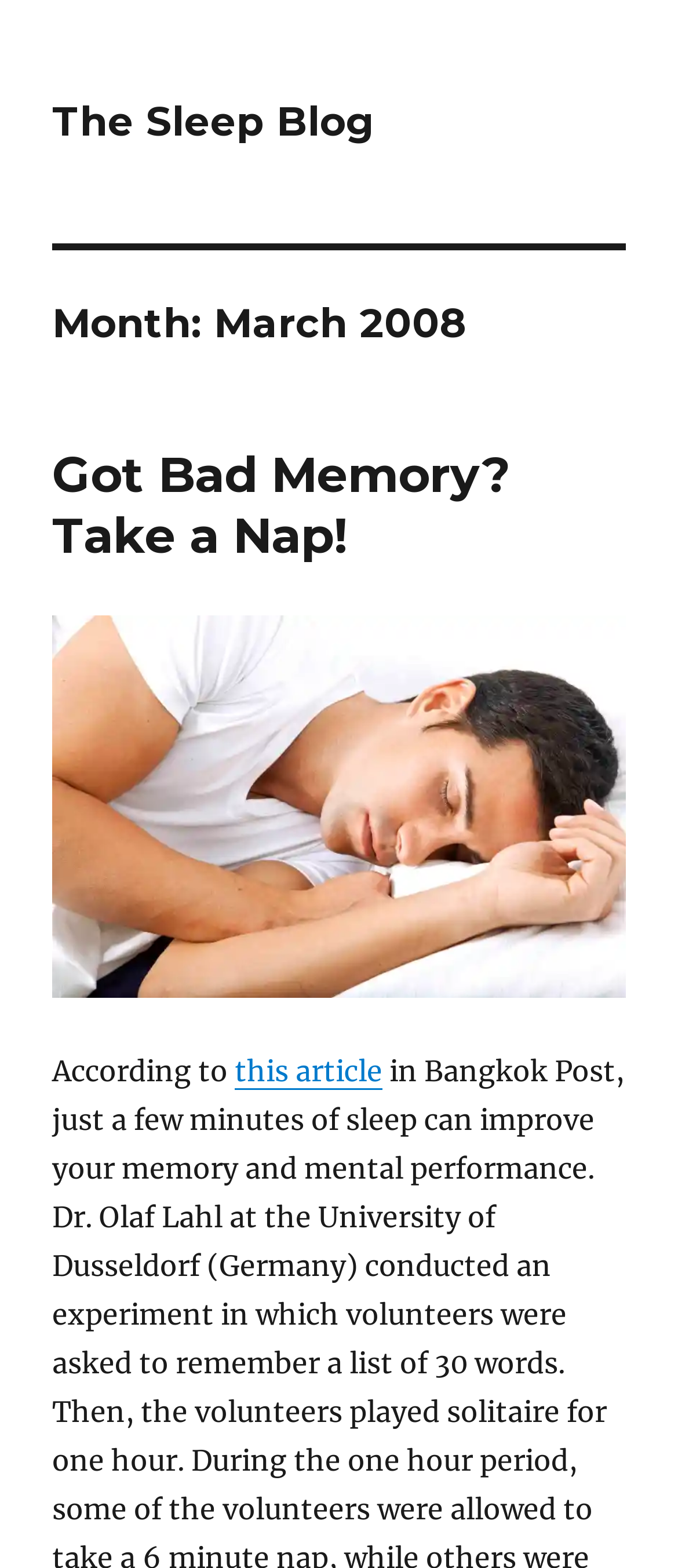What is the article about?
Please interpret the details in the image and answer the question thoroughly.

The question can be answered by looking at the title of the article 'Got Bad Memory? Take a Nap!' and the text 'According to this article' which suggests that the article is about the relationship between memory and napping.